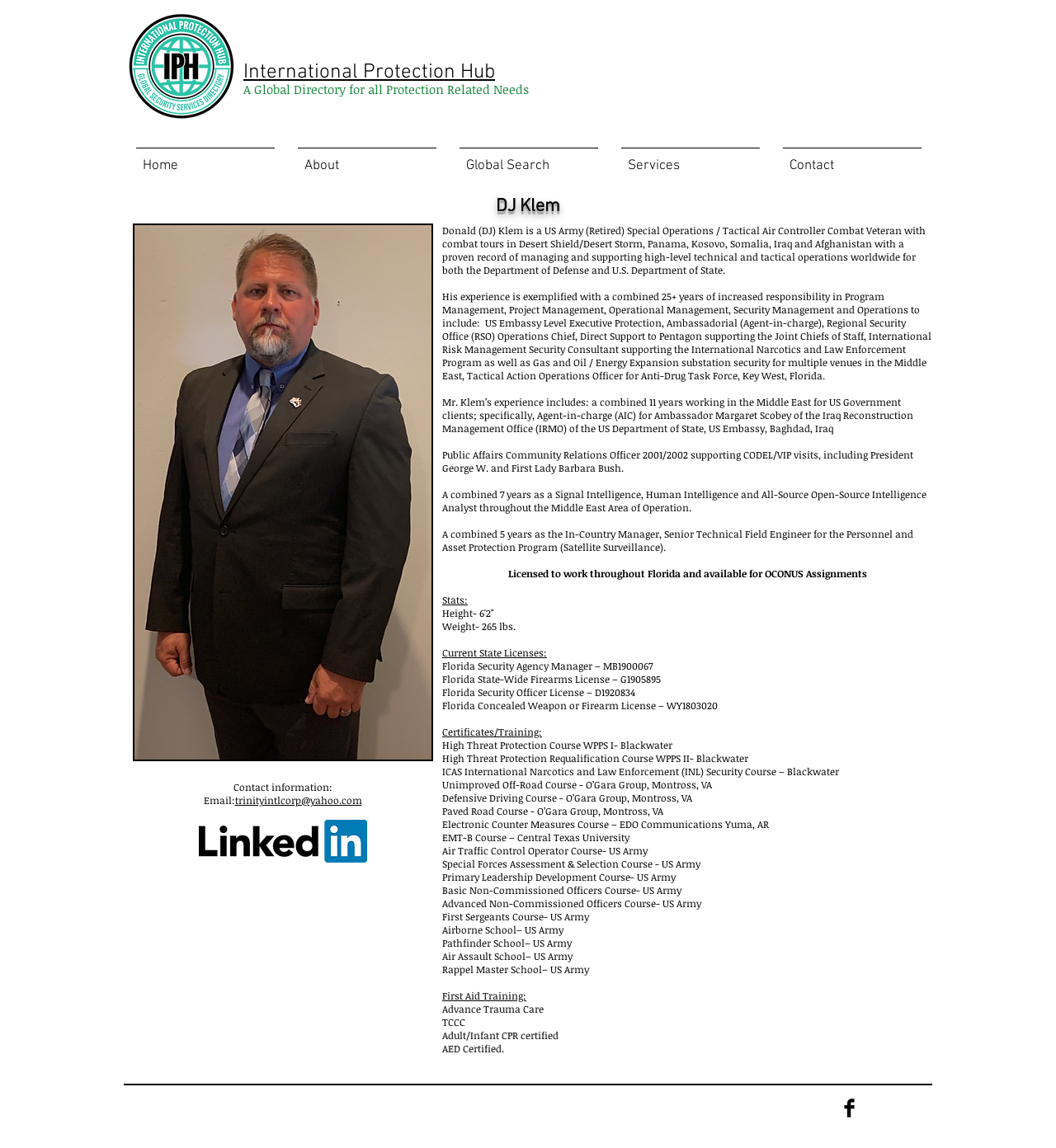What is the name of the course DJ Klem took at Central Texas University?
Provide a concise answer using a single word or phrase based on the image.

EMT-B Course